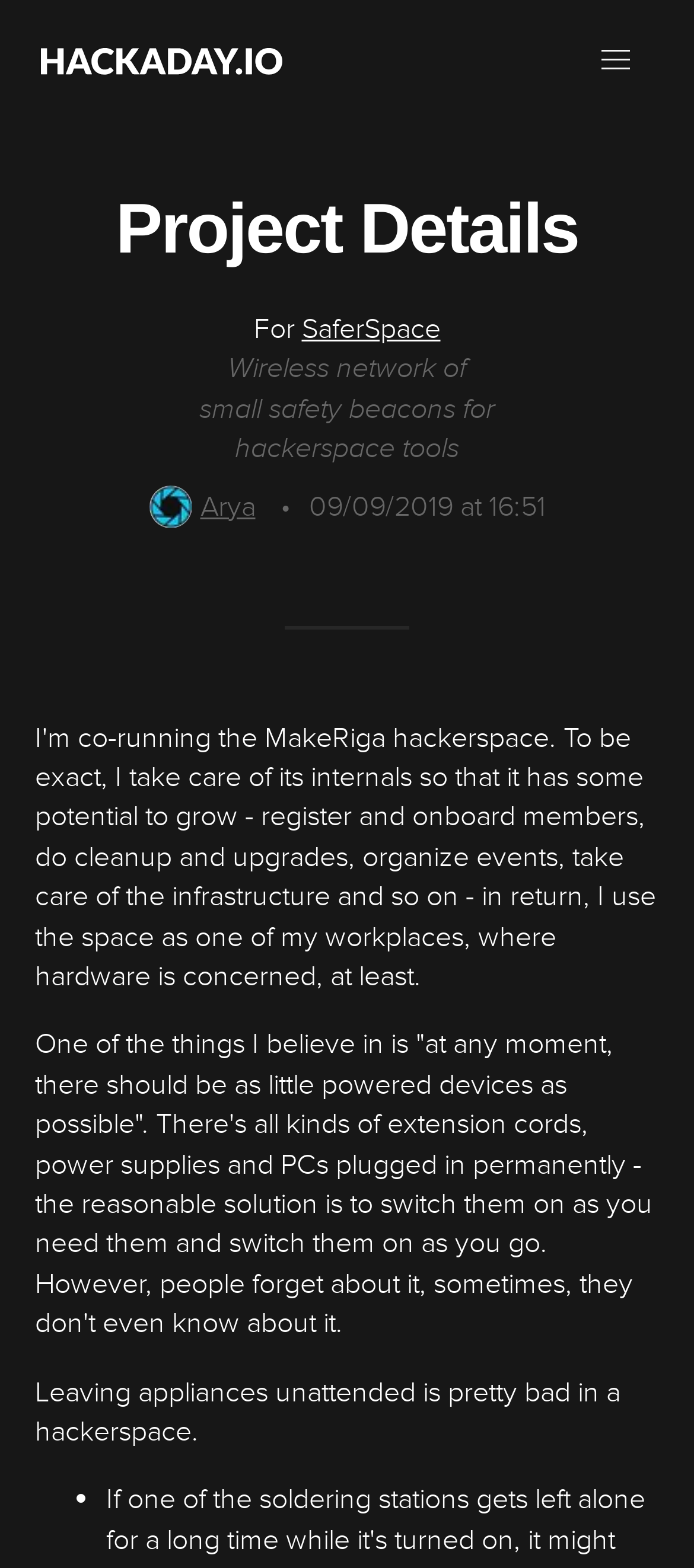What is the main idea of the project? Look at the image and give a one-word or short phrase answer.

Wireless network of small safety beacons